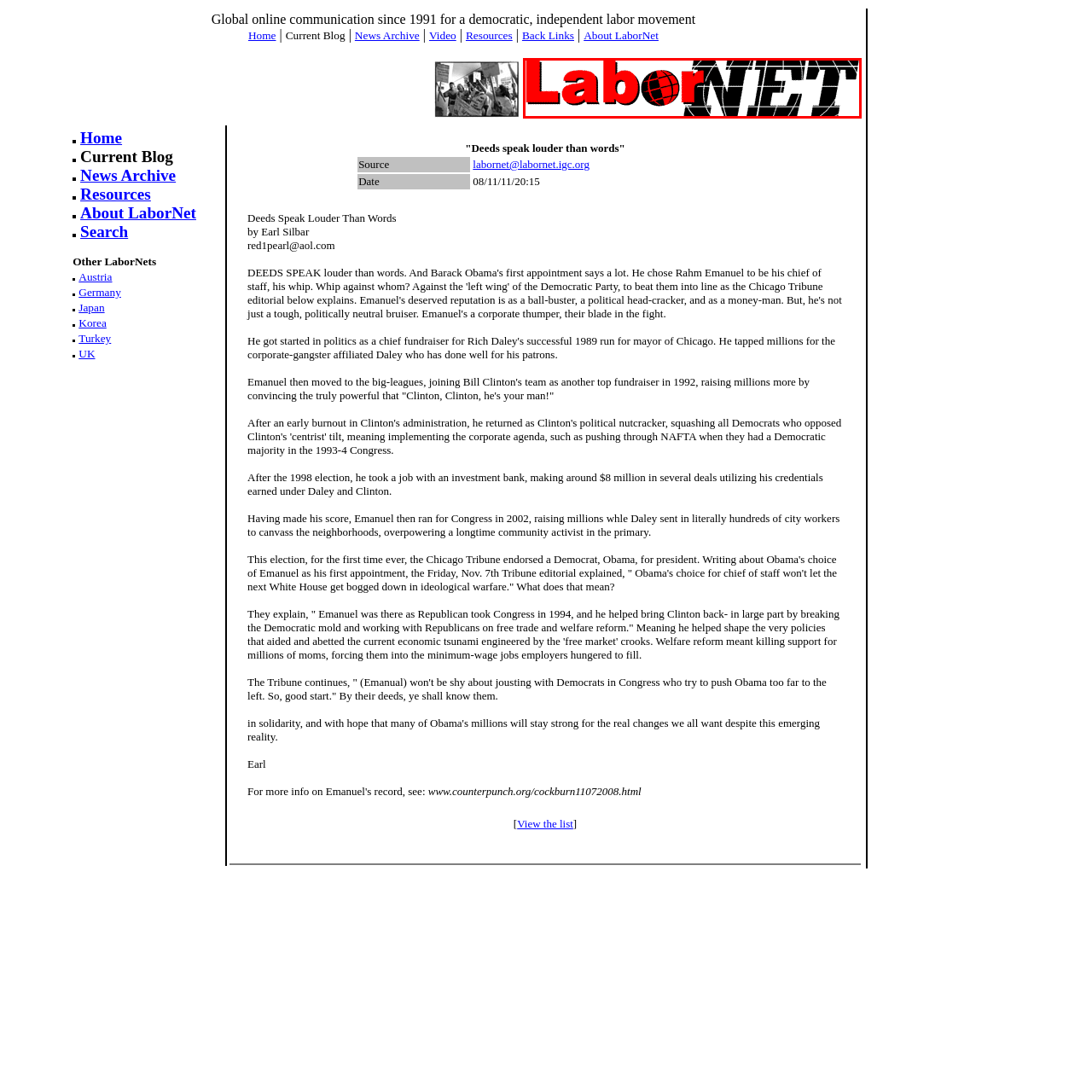Focus on the image outlined in red and offer a detailed answer to the question below, relying on the visual elements in the image:
What font style is 'NET' displayed in?

According to the caption, 'NET' is prominently displayed in a bold black font, which represents strength and connectivity in the LaborNet logo.